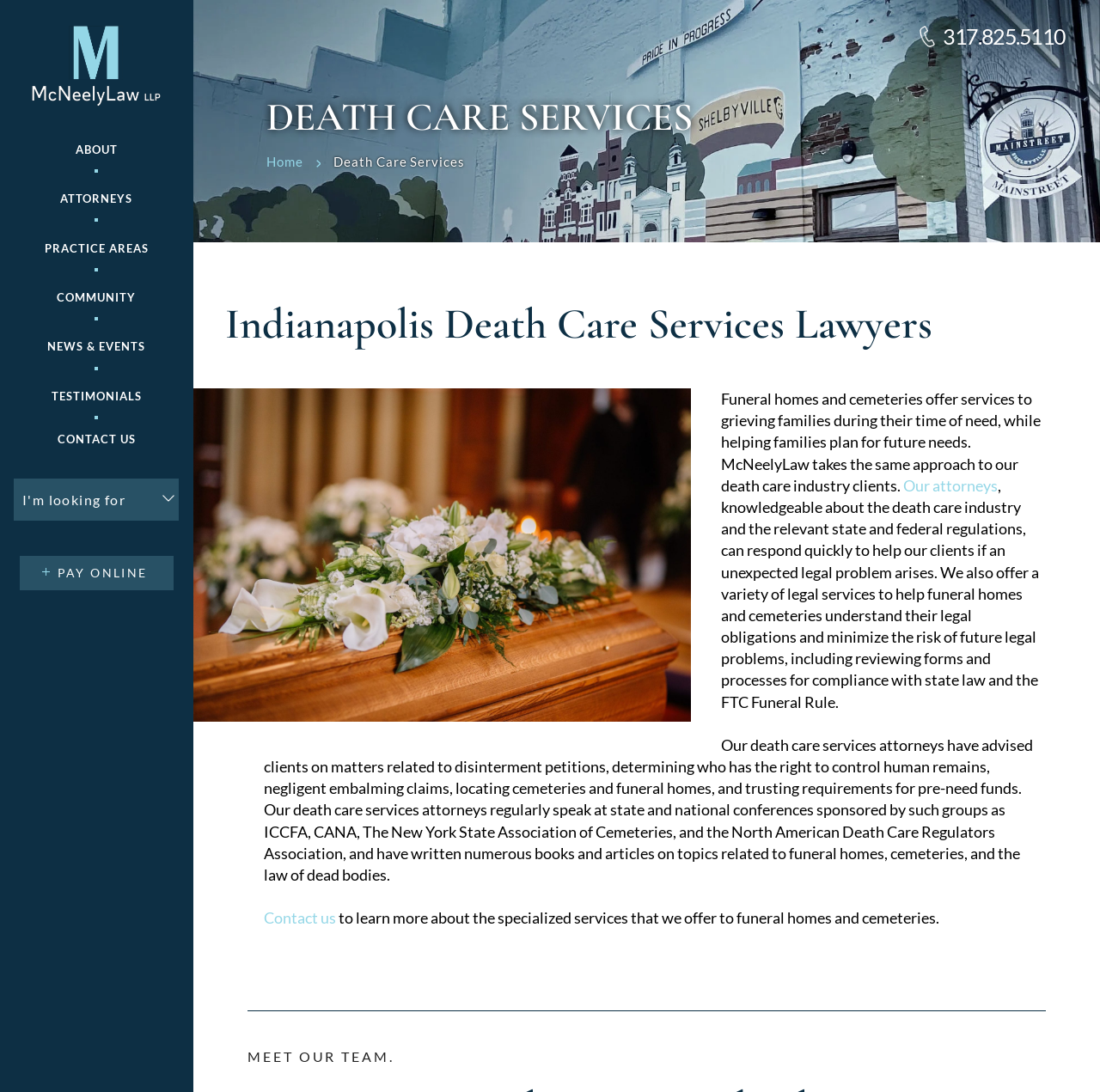Determine the bounding box coordinates of the region I should click to achieve the following instruction: "Click on ABOUT". Ensure the bounding box coordinates are four float numbers between 0 and 1, i.e., [left, top, right, bottom].

[0.068, 0.132, 0.107, 0.142]